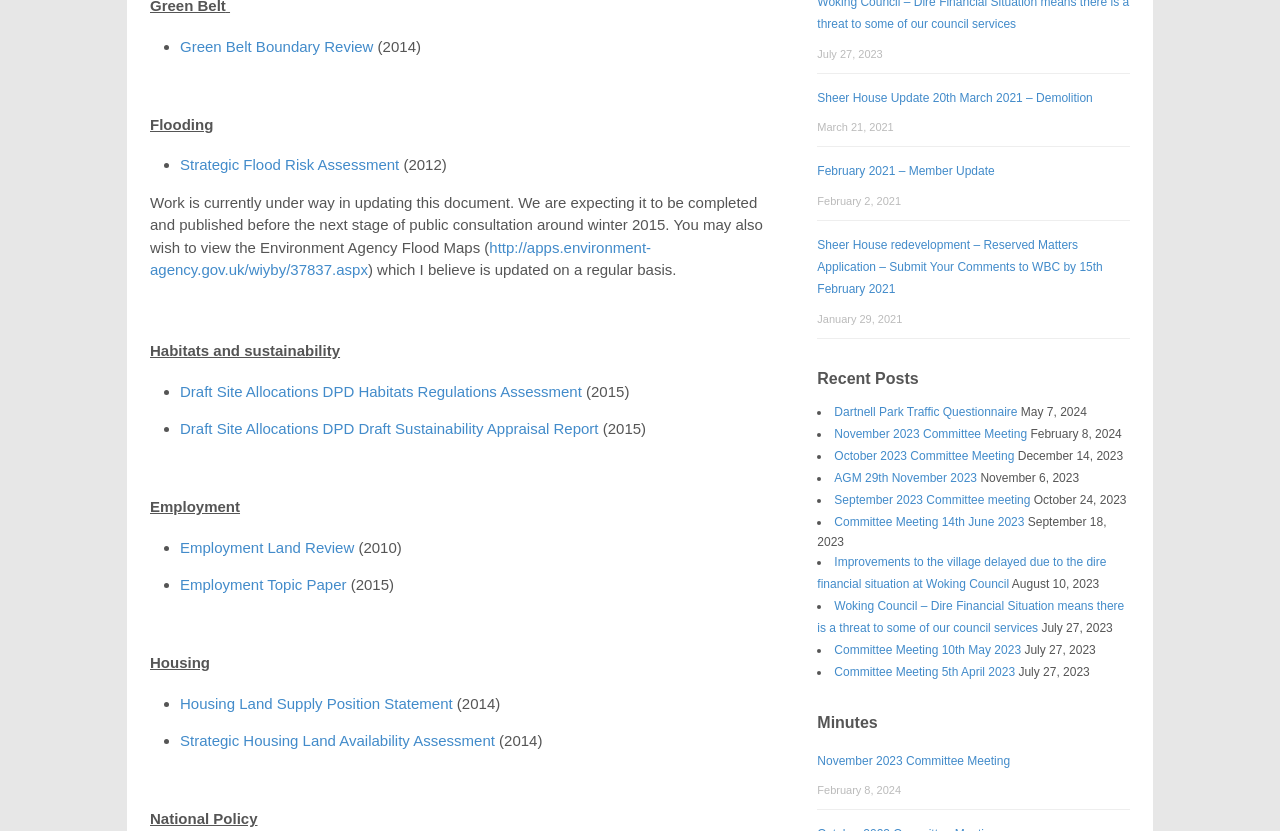Please answer the following question using a single word or phrase: 
What is the purpose of the 'Housing Land Supply Position Statement'?

Housing